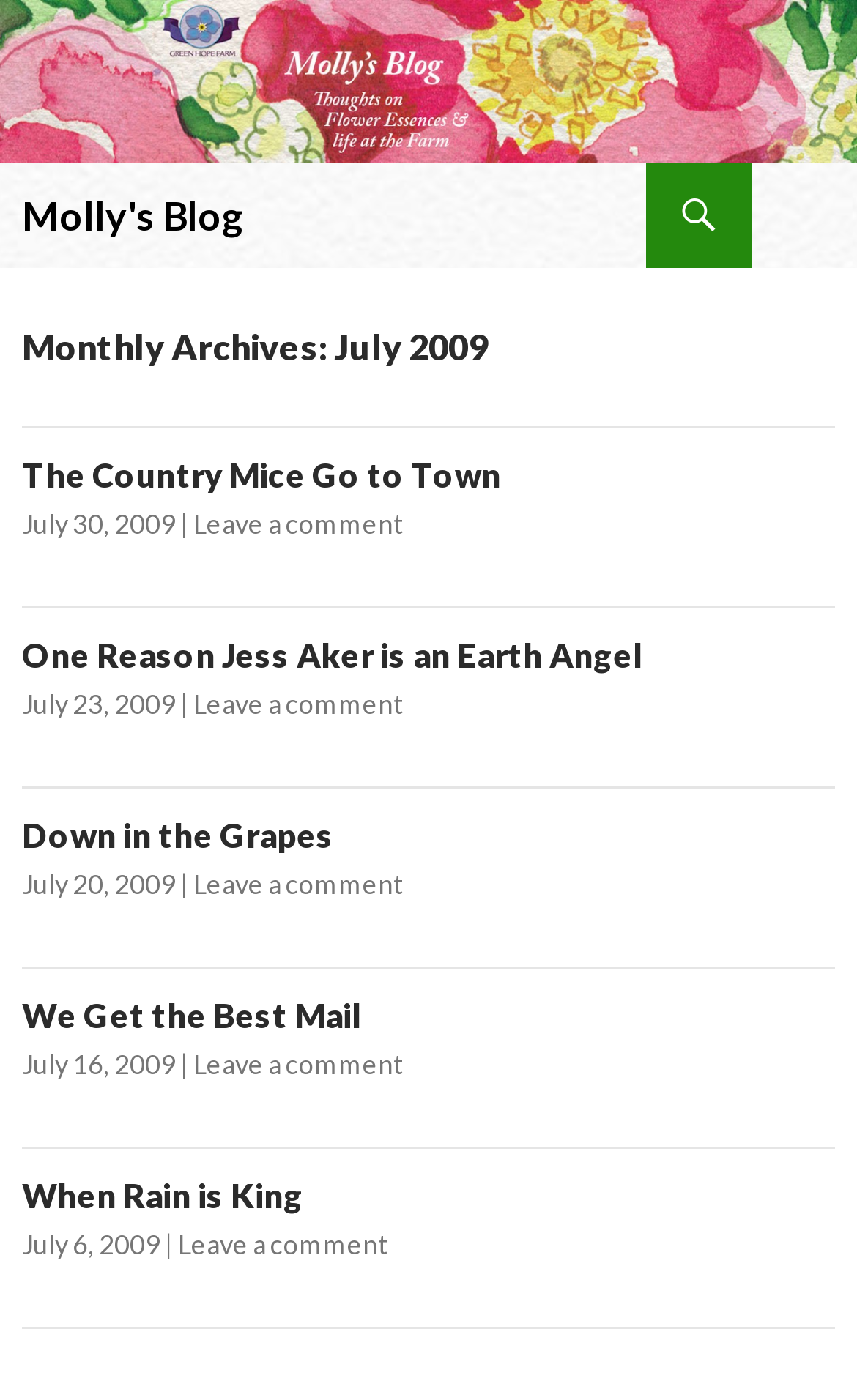Please determine the bounding box coordinates of the element's region to click in order to carry out the following instruction: "view When Rain is King article". The coordinates should be four float numbers between 0 and 1, i.e., [left, top, right, bottom].

[0.026, 0.84, 0.354, 0.868]